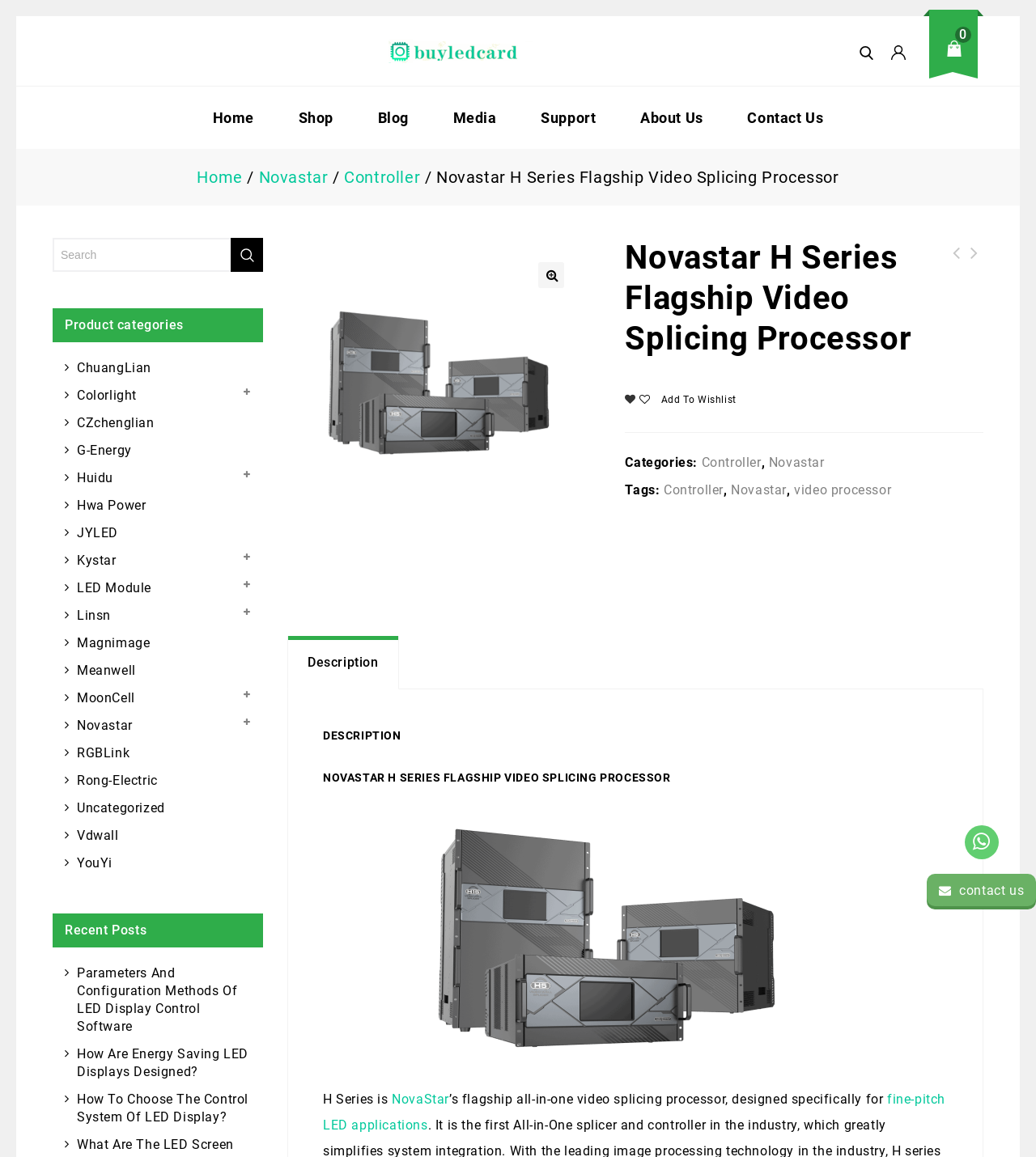What is the name of the video splicing processor?
Refer to the image and respond with a one-word or short-phrase answer.

H Series